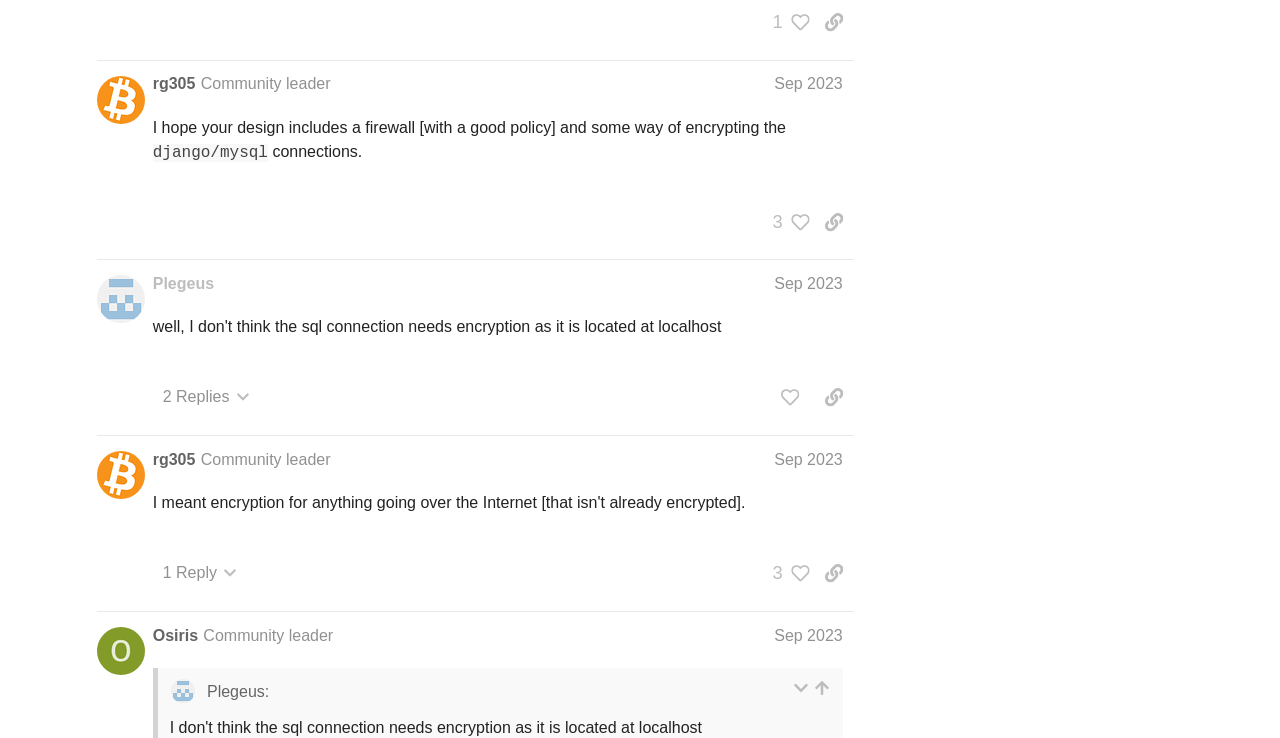How many people liked the post by Plegeus? Using the information from the screenshot, answer with a single word or phrase.

No likes